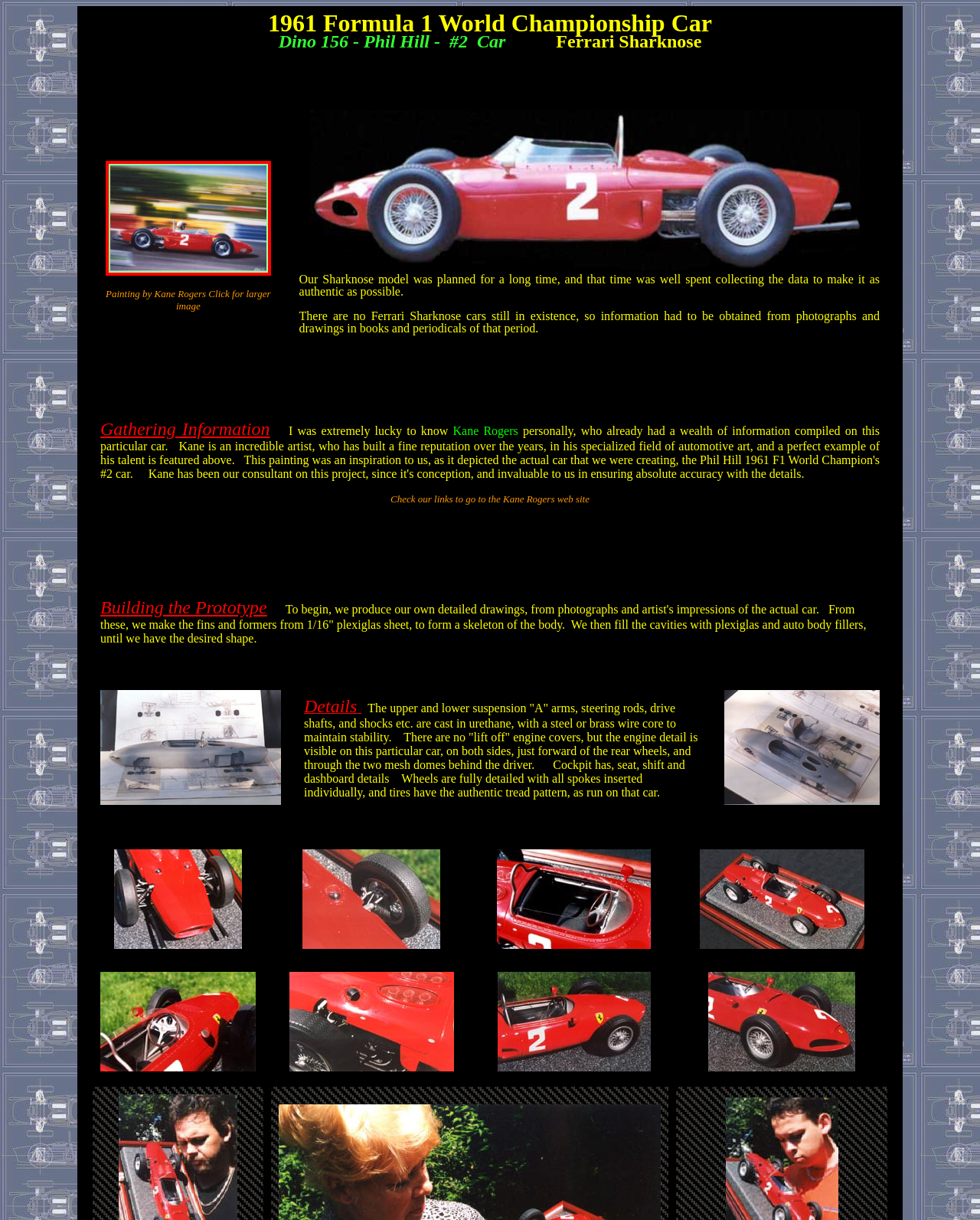Use a single word or phrase to respond to the question:
What is the consultant of this project?

Kane Rogers